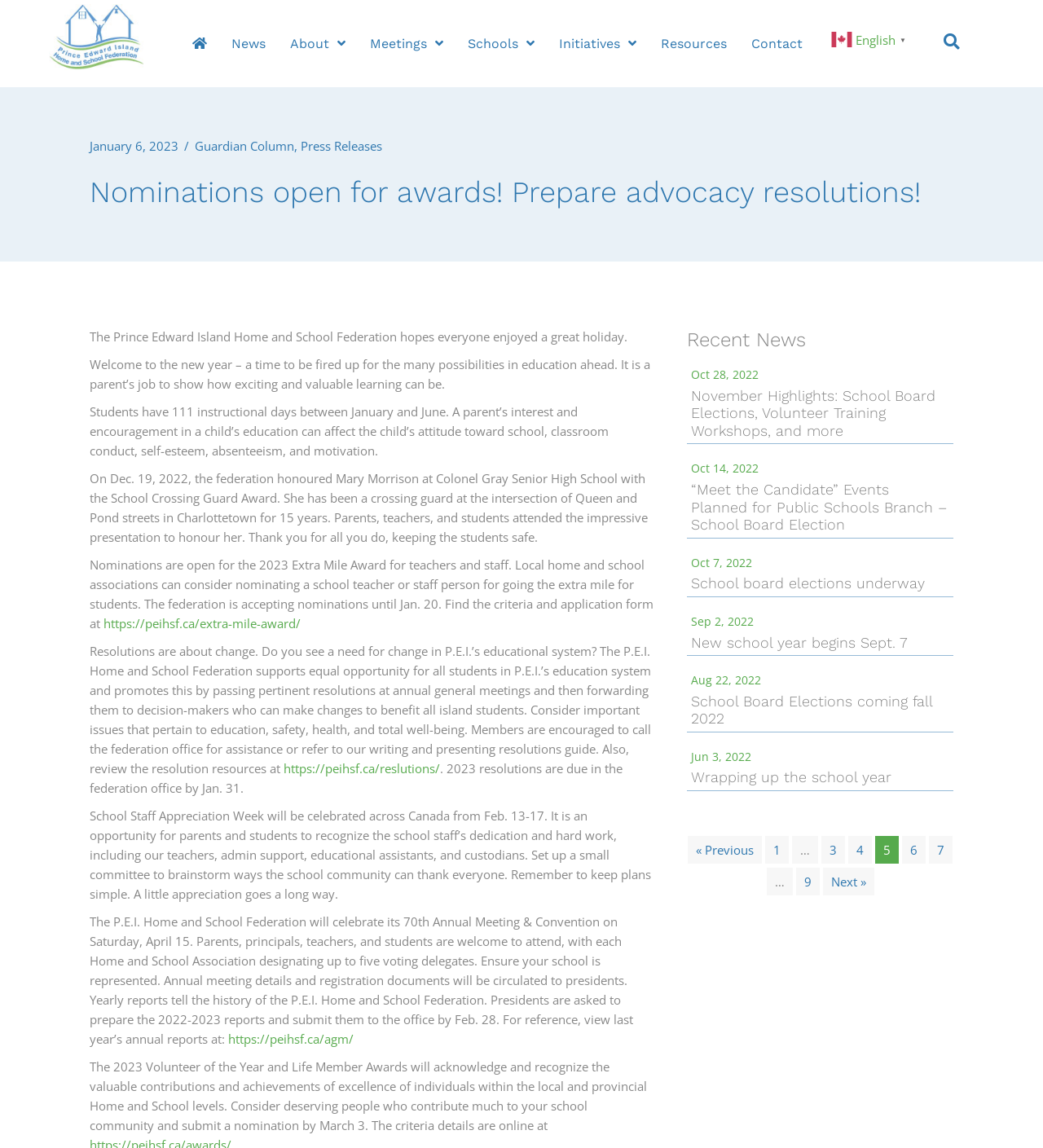Identify the coordinates of the bounding box for the element described below: "Wrapping up the school year". Return the coordinates as four float numbers between 0 and 1: [left, top, right, bottom].

[0.663, 0.67, 0.855, 0.685]